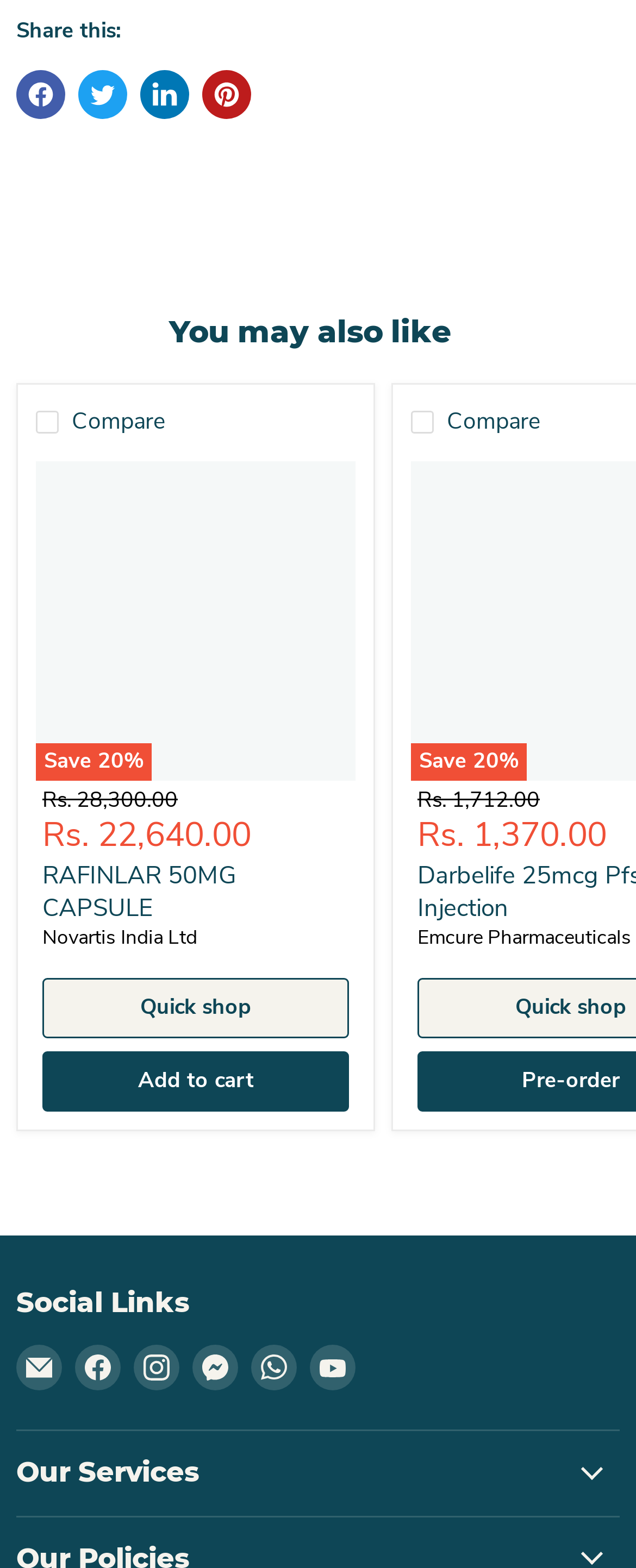Extract the bounding box coordinates of the UI element described by: "parent_node: Compare". The coordinates should include four float numbers ranging from 0 to 1, e.g., [left, top, right, bottom].

[0.646, 0.257, 0.679, 0.27]